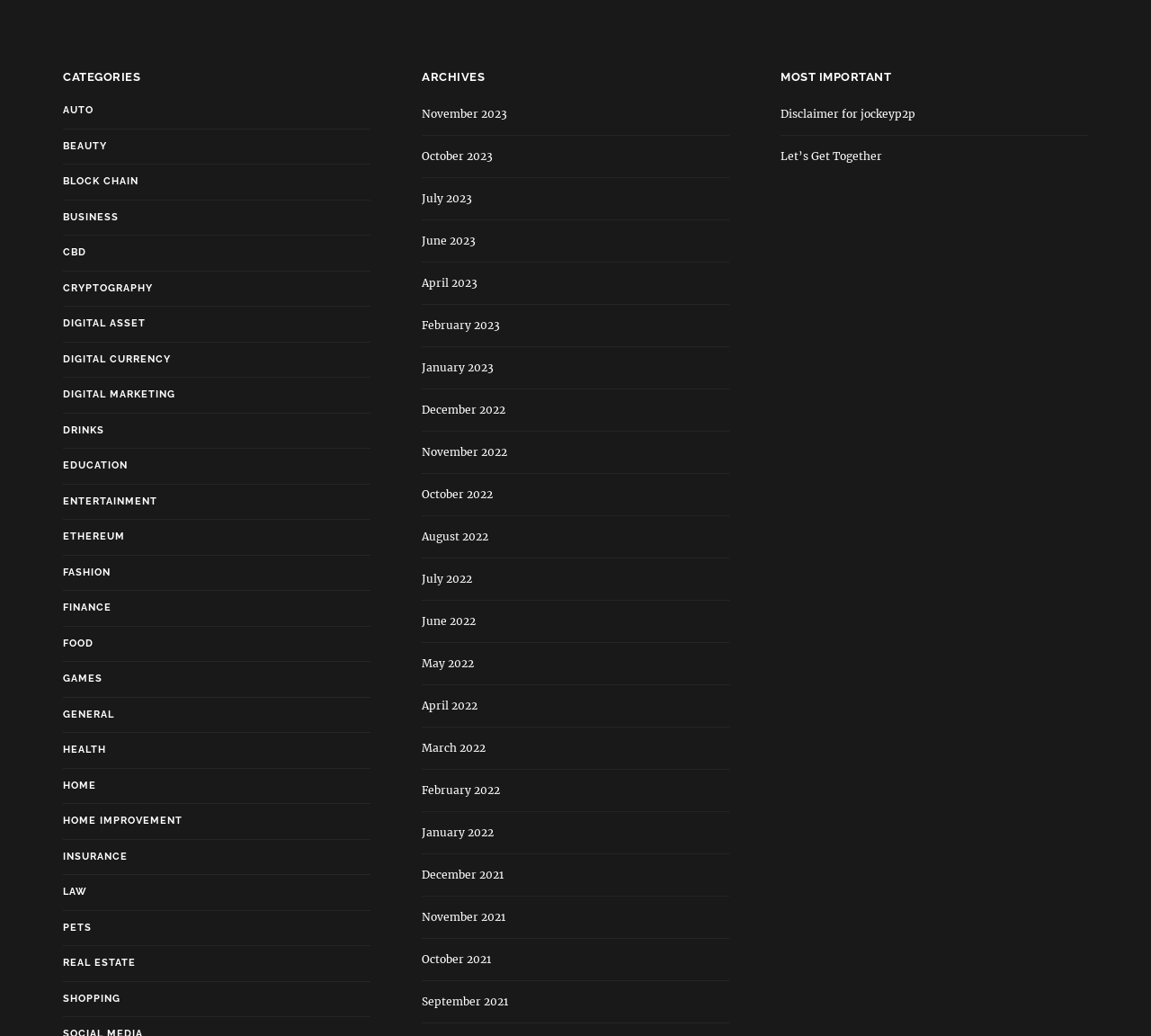Based on the element description: "Food", identify the UI element and provide its bounding box coordinates. Use four float numbers between 0 and 1, [left, top, right, bottom].

[0.055, 0.615, 0.081, 0.627]